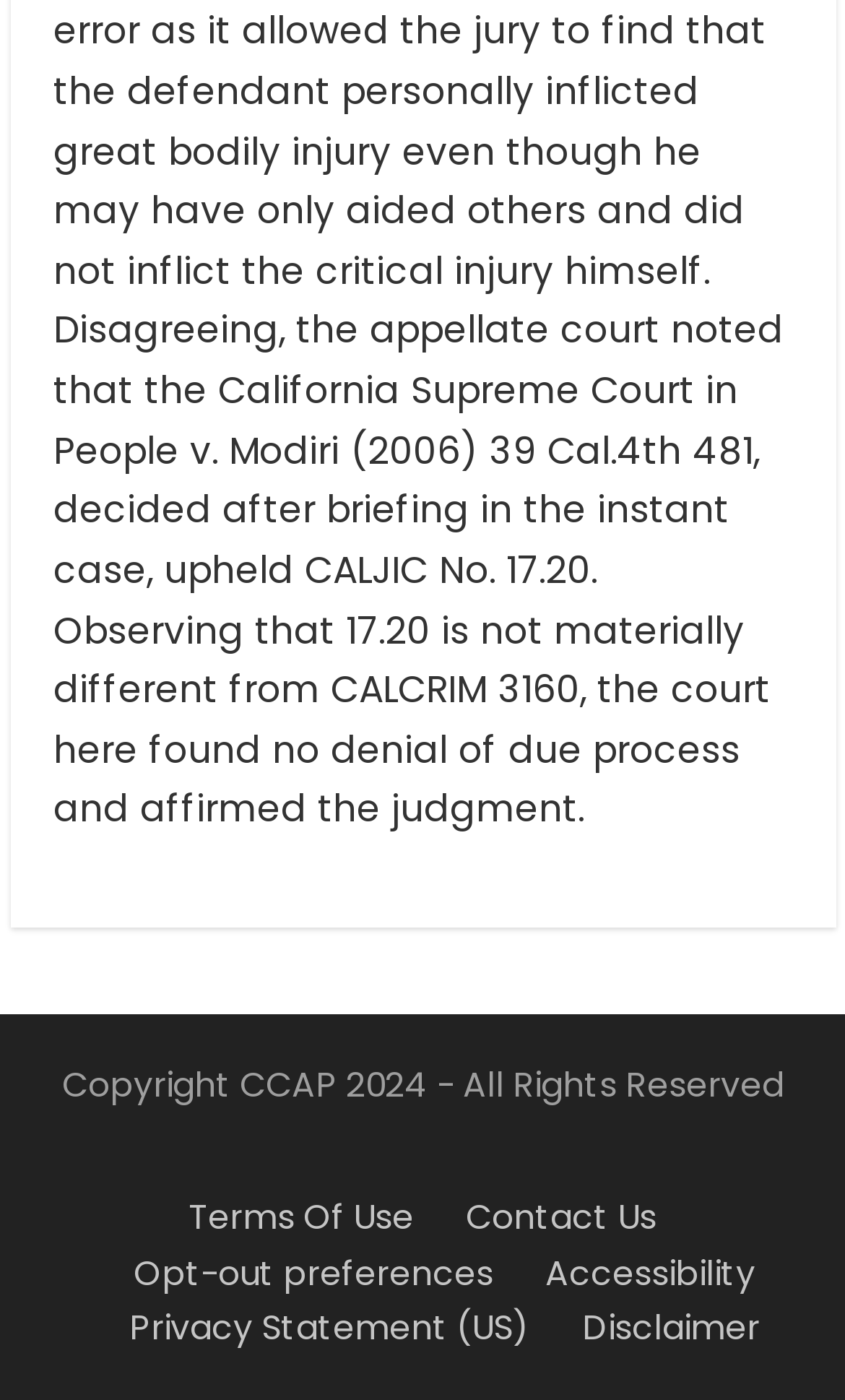Please provide the bounding box coordinate of the region that matches the element description: Disclaimer. Coordinates should be in the format (top-left x, top-left y, bottom-right x, bottom-right y) and all values should be between 0 and 1.

[0.688, 0.932, 0.899, 0.964]